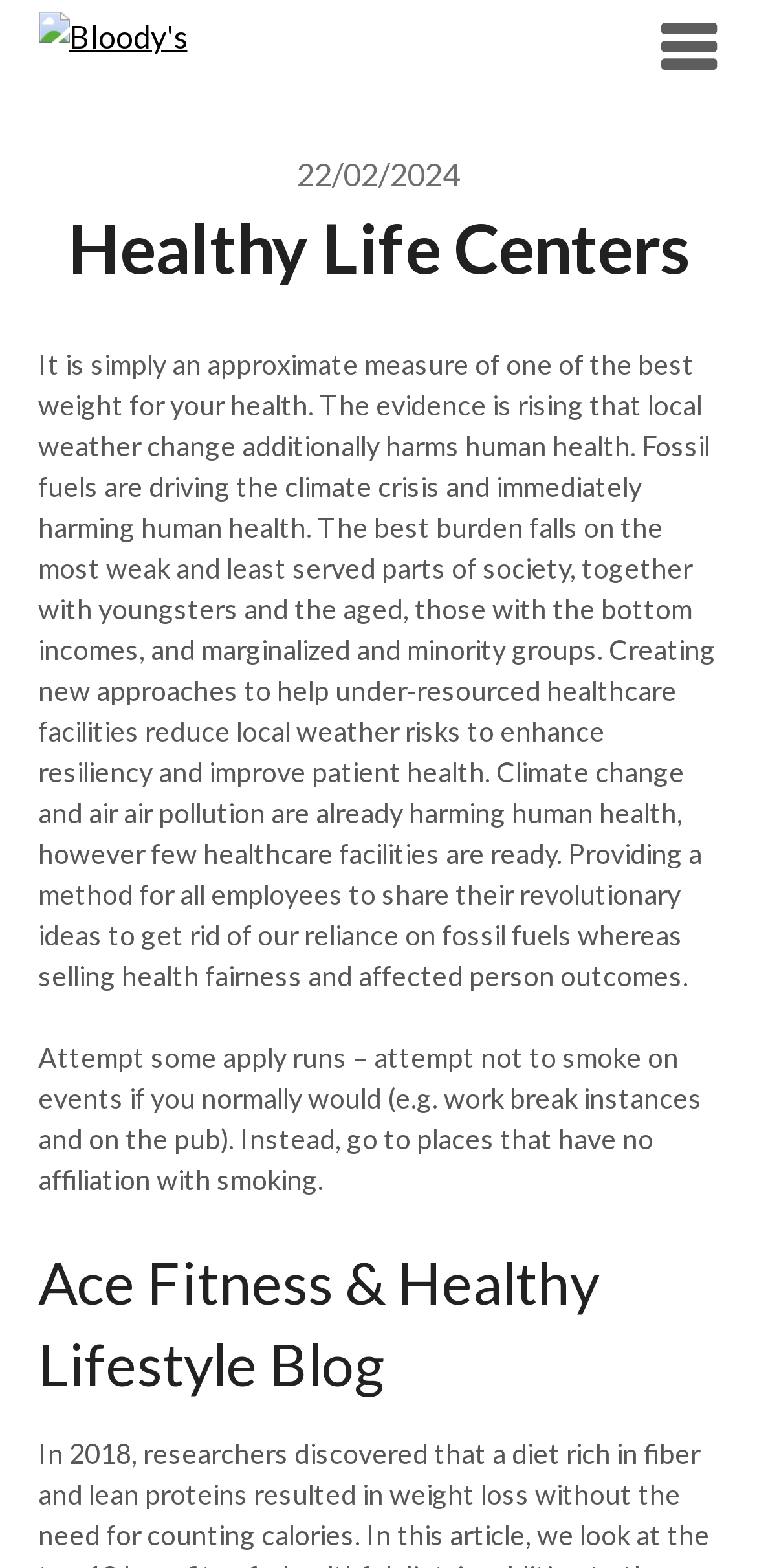Could you please study the image and provide a detailed answer to the question:
What is the date mentioned on the webpage?

The date can be found in the expanded section of the webpage, where it says '22/02/2024' in a link element.